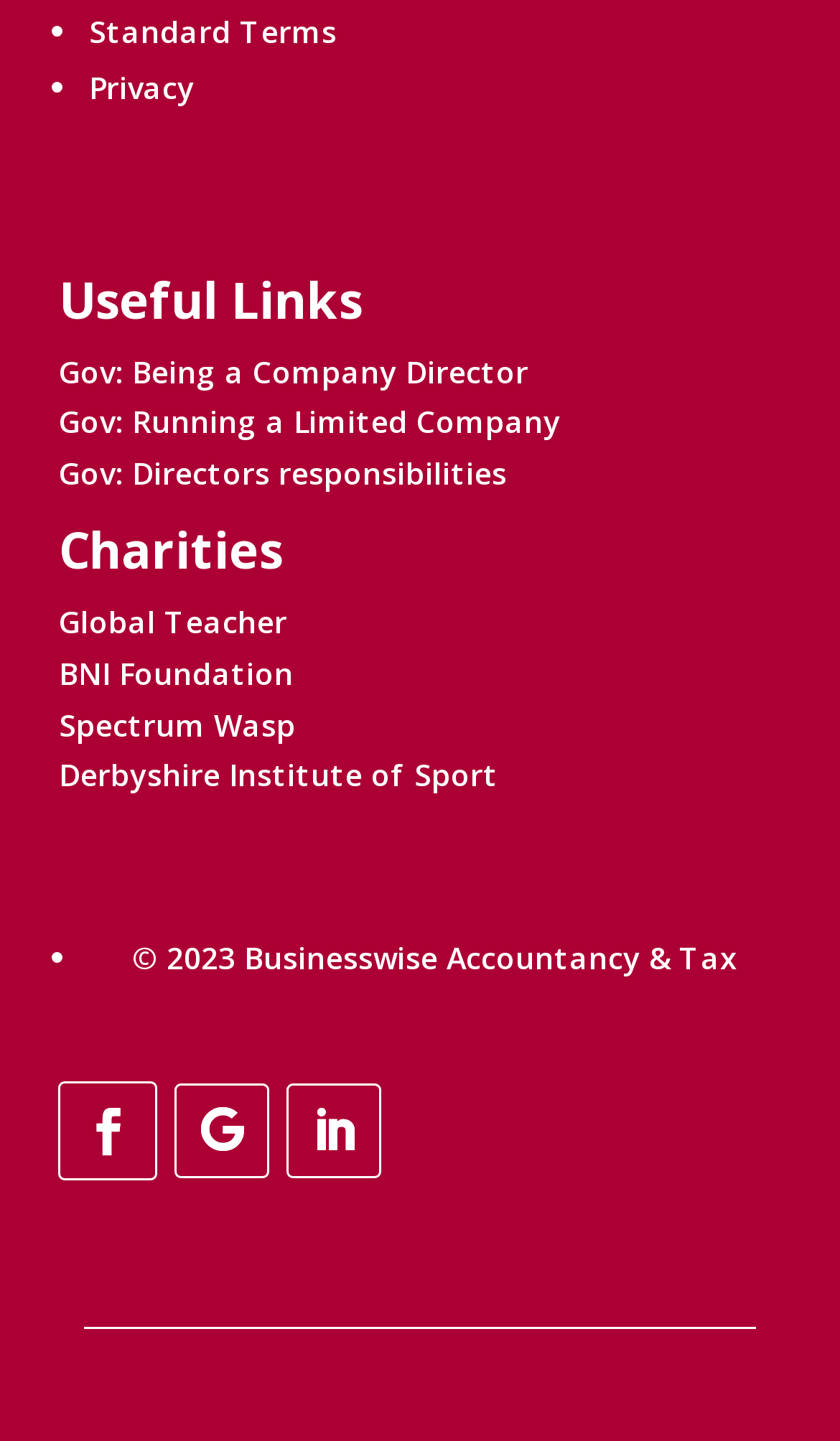Show the bounding box coordinates for the element that needs to be clicked to execute the following instruction: "Visit Gov: Being a Company Director". Provide the coordinates in the form of four float numbers between 0 and 1, i.e., [left, top, right, bottom].

[0.07, 0.243, 0.629, 0.272]